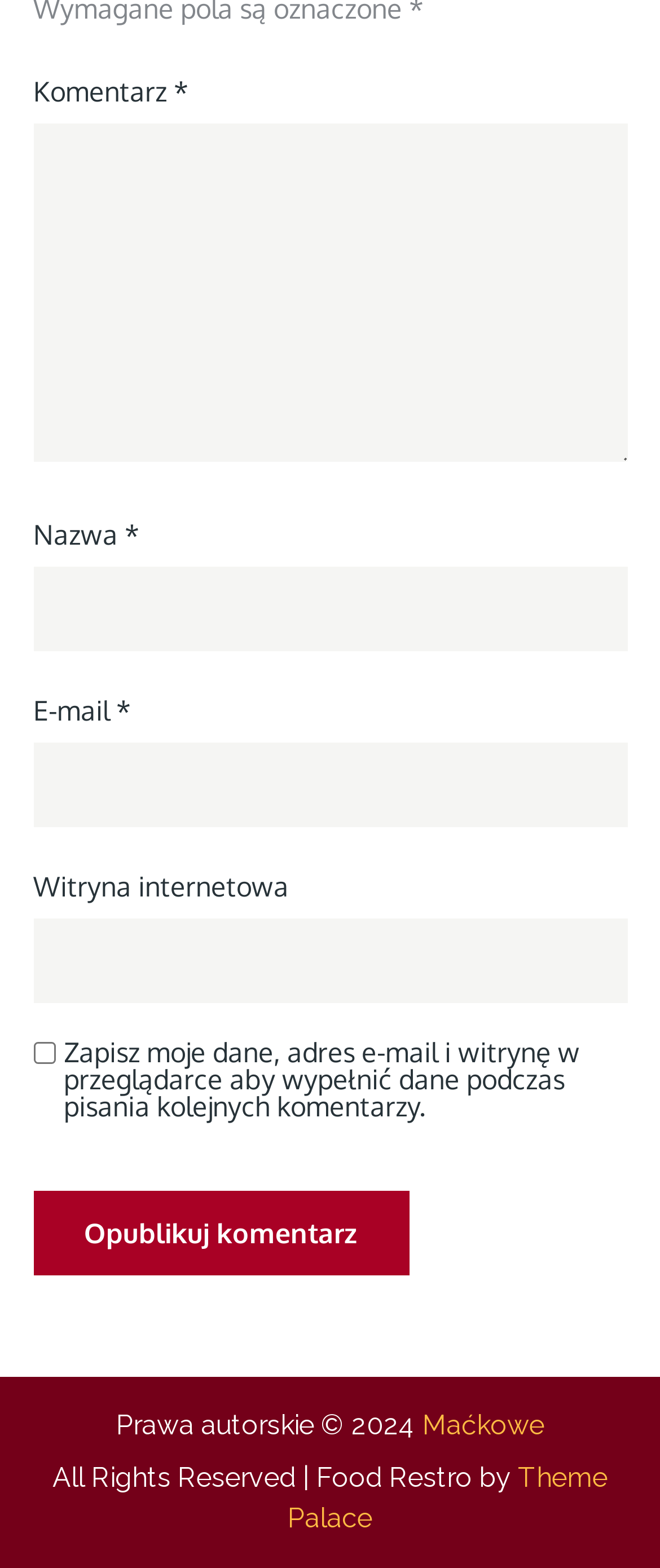Please identify the bounding box coordinates of the area that needs to be clicked to fulfill the following instruction: "Provide your email address."

[0.05, 0.473, 0.95, 0.527]